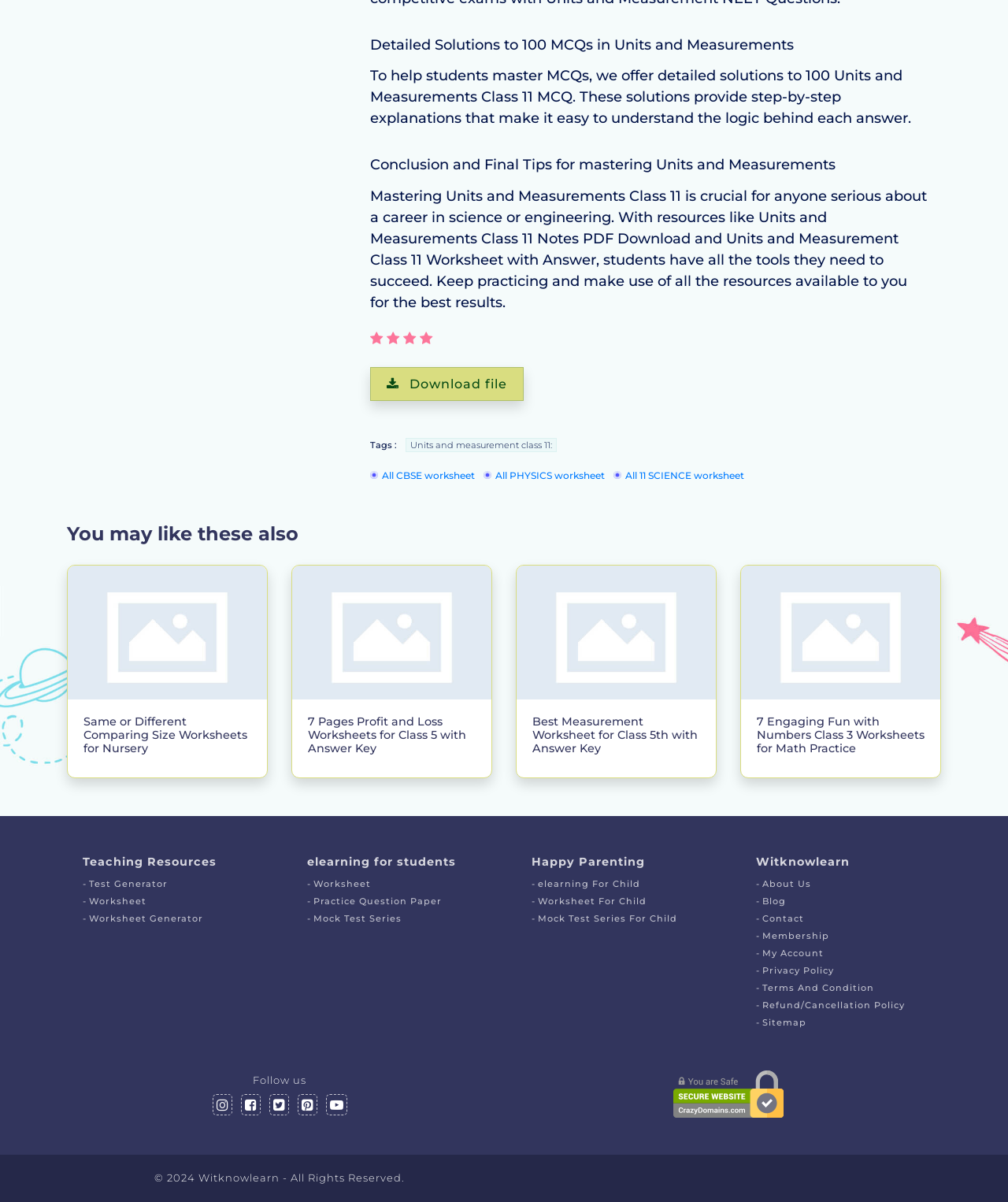How many links are there under the 'You may like these also' section?
Look at the image and construct a detailed response to the question.

Under the 'You may like these also' section, there are four links: 'Same or Different Comparing Size Worksheets for Nursery', '7 Pages Profit and Loss Worksheets for Class 5 with Answer Key', 'Best Measurement Worksheet for Class 5th with Answer Key', and '7 Engaging Fun with Numbers Class 3 Worksheets for Math Practice'.